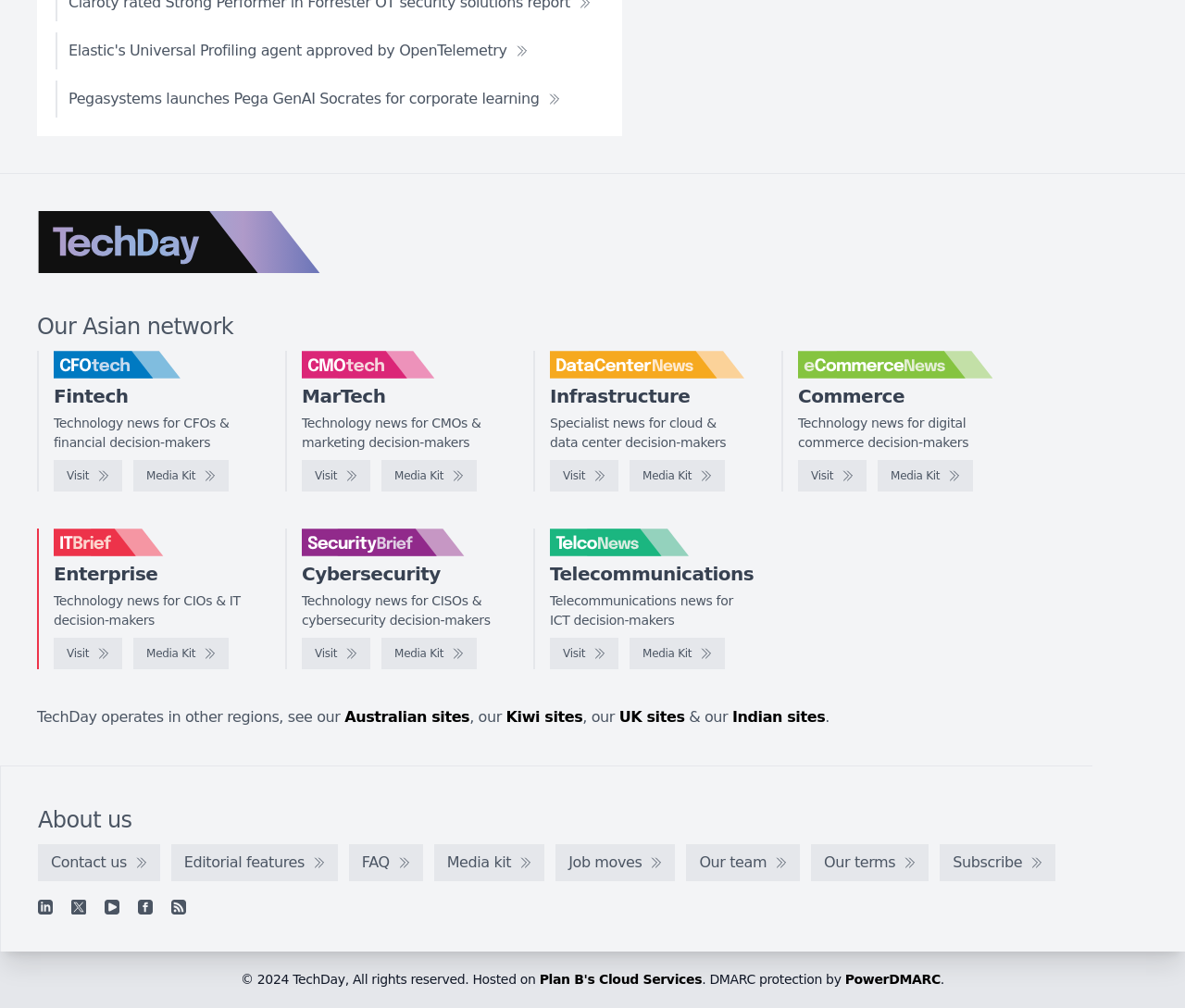Specify the bounding box coordinates for the region that must be clicked to perform the given instruction: "Visit CFOtech".

[0.045, 0.456, 0.103, 0.488]